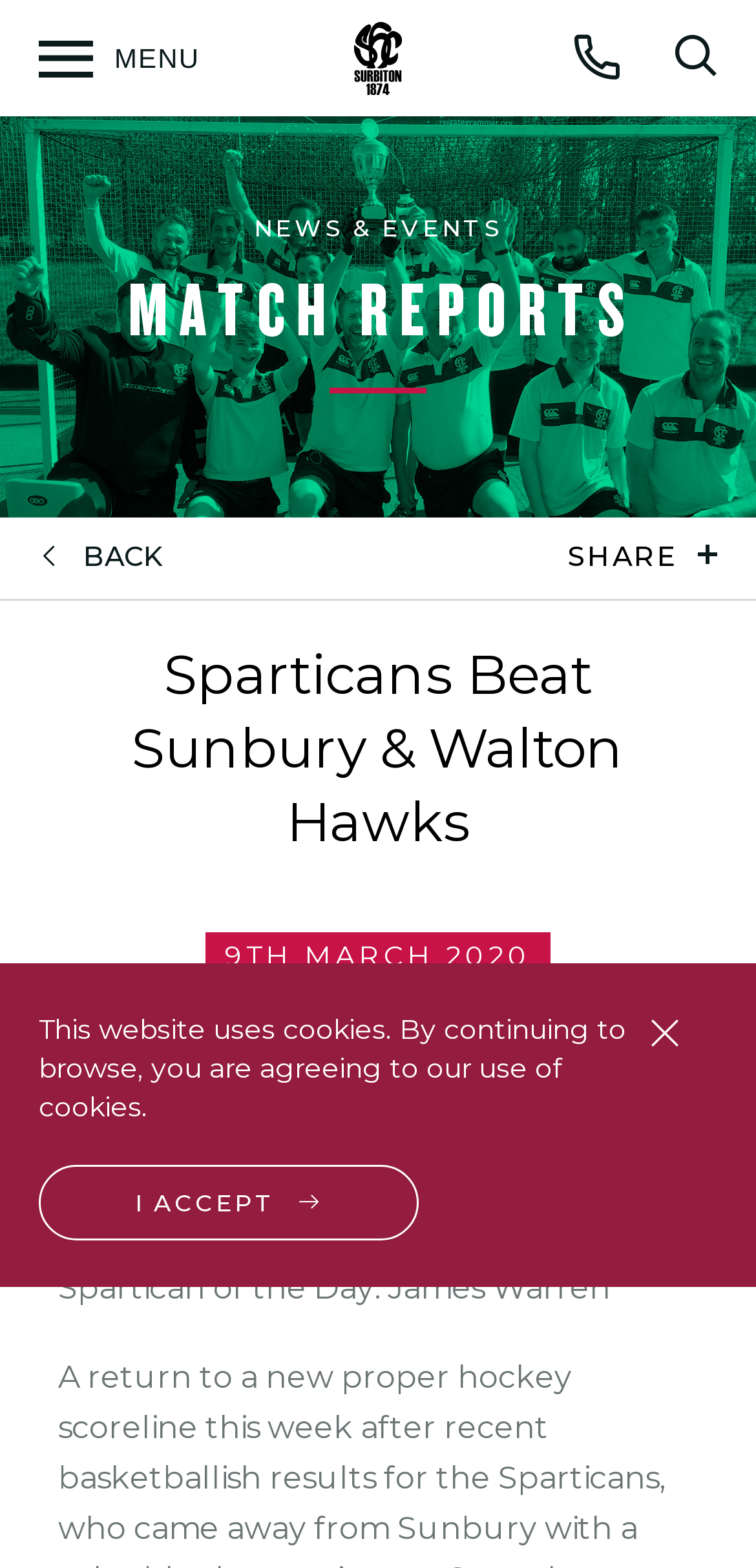Who is the scorer of the match? Please answer the question using a single word or phrase based on the image.

Welch